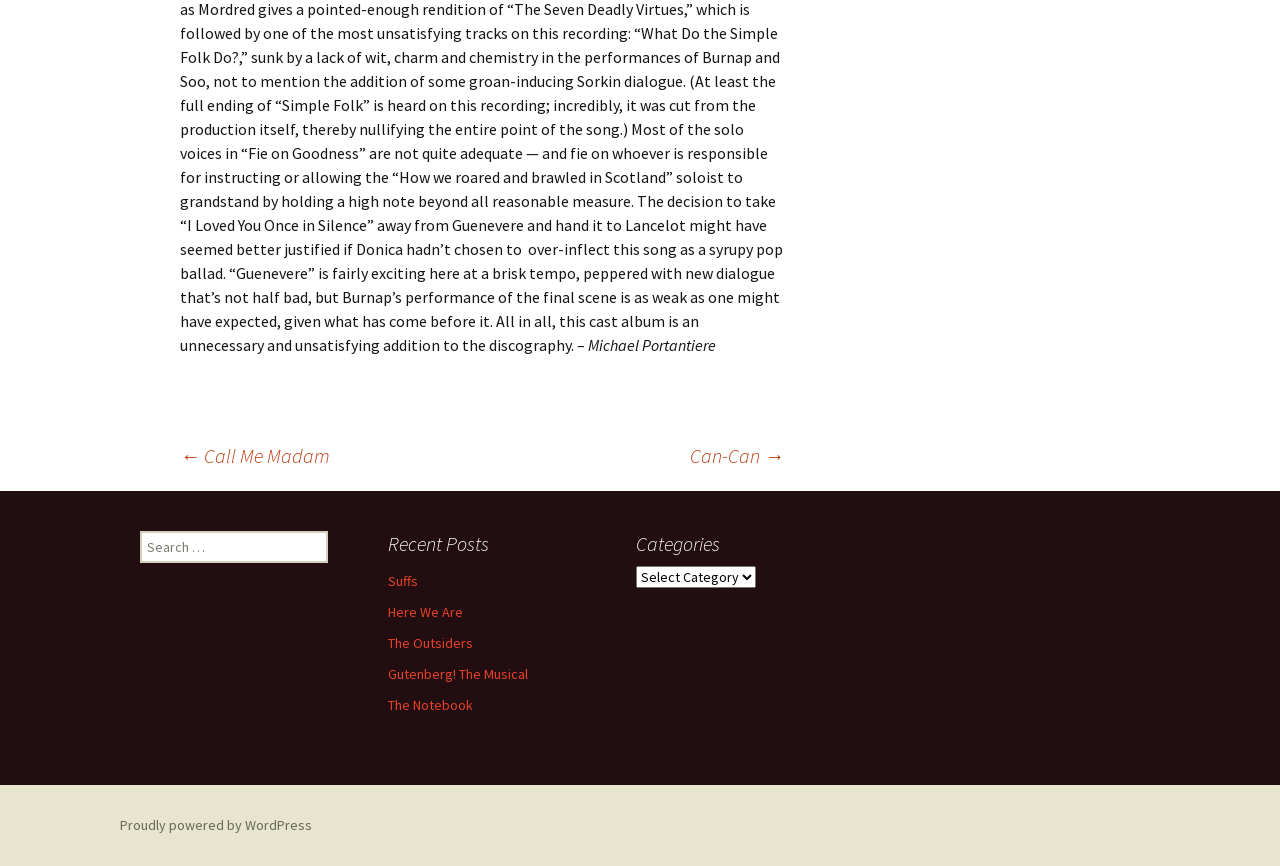Find the bounding box coordinates for the area that should be clicked to accomplish the instruction: "Go to the next page".

[0.539, 0.51, 0.612, 0.544]